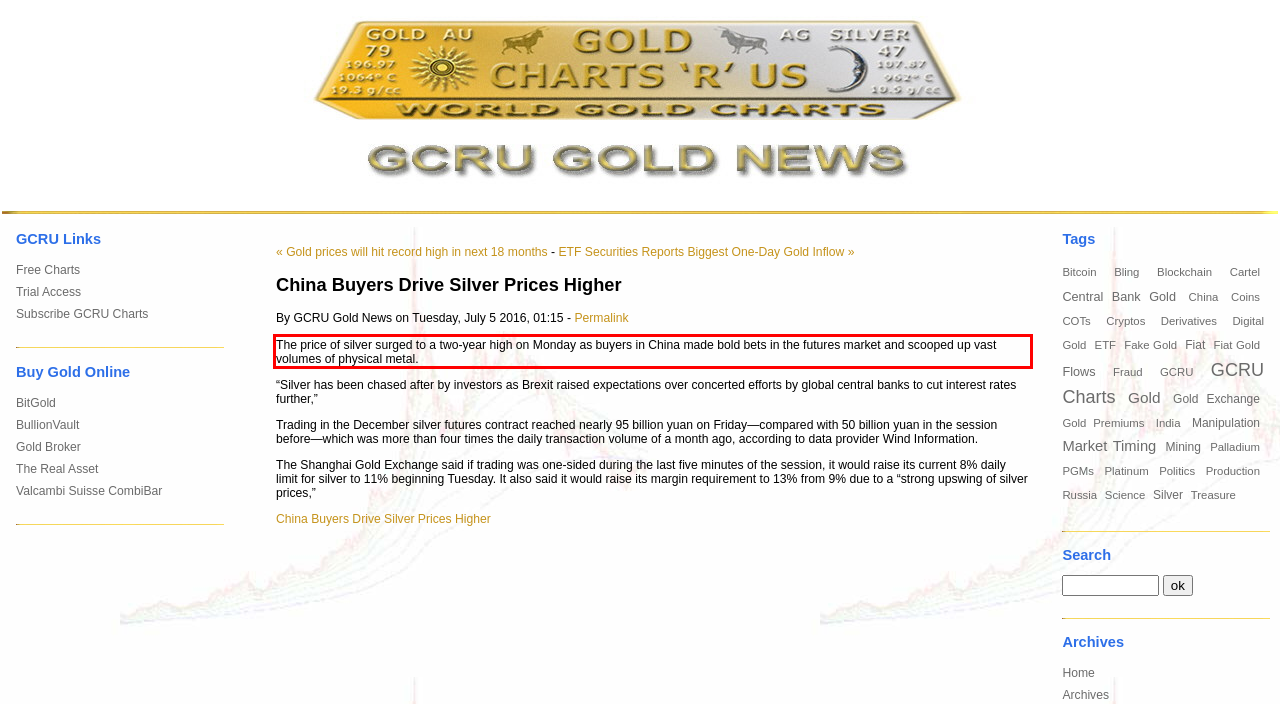Using the webpage screenshot, recognize and capture the text within the red bounding box.

The price of silver surged to a two-year high on Monday as buyers in China made bold bets in the futures market and scooped up vast volumes of physical metal.